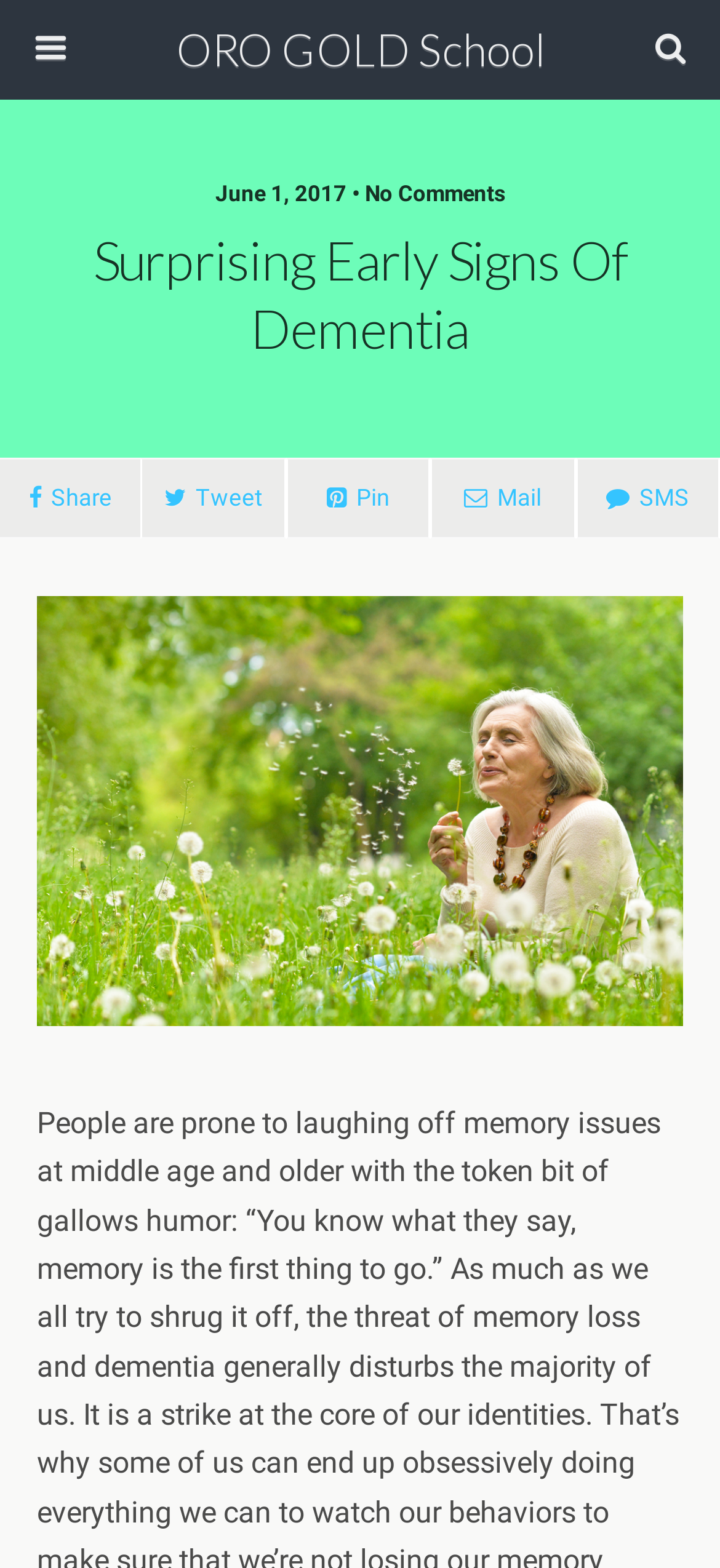What is the date of the article?
Respond to the question with a single word or phrase according to the image.

June 1, 2017